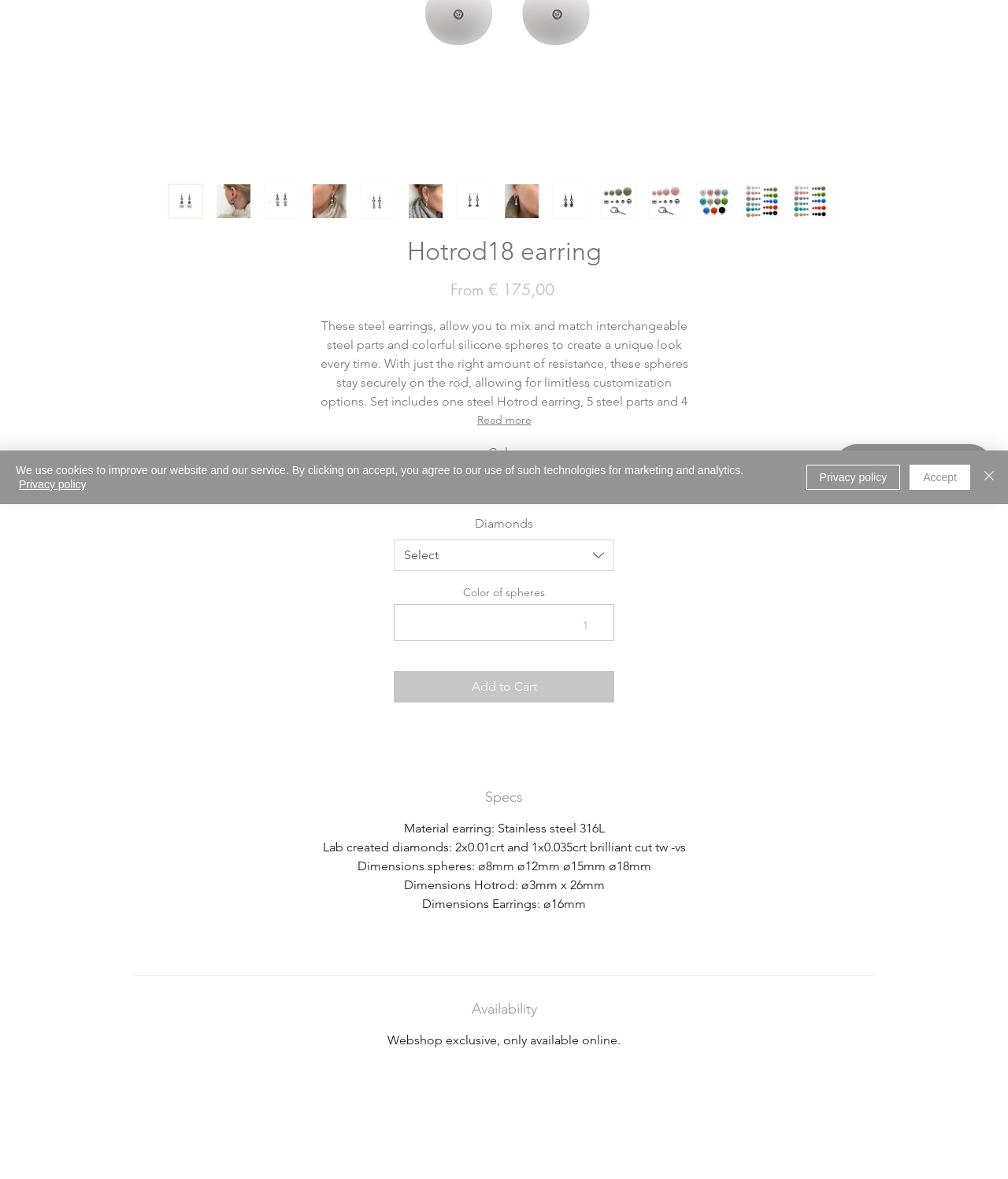Determine the bounding box of the UI element mentioned here: "Select". The coordinates must be in the format [left, top, right, bottom] with values ranging from 0 to 1.

[0.391, 0.442, 0.609, 0.469]